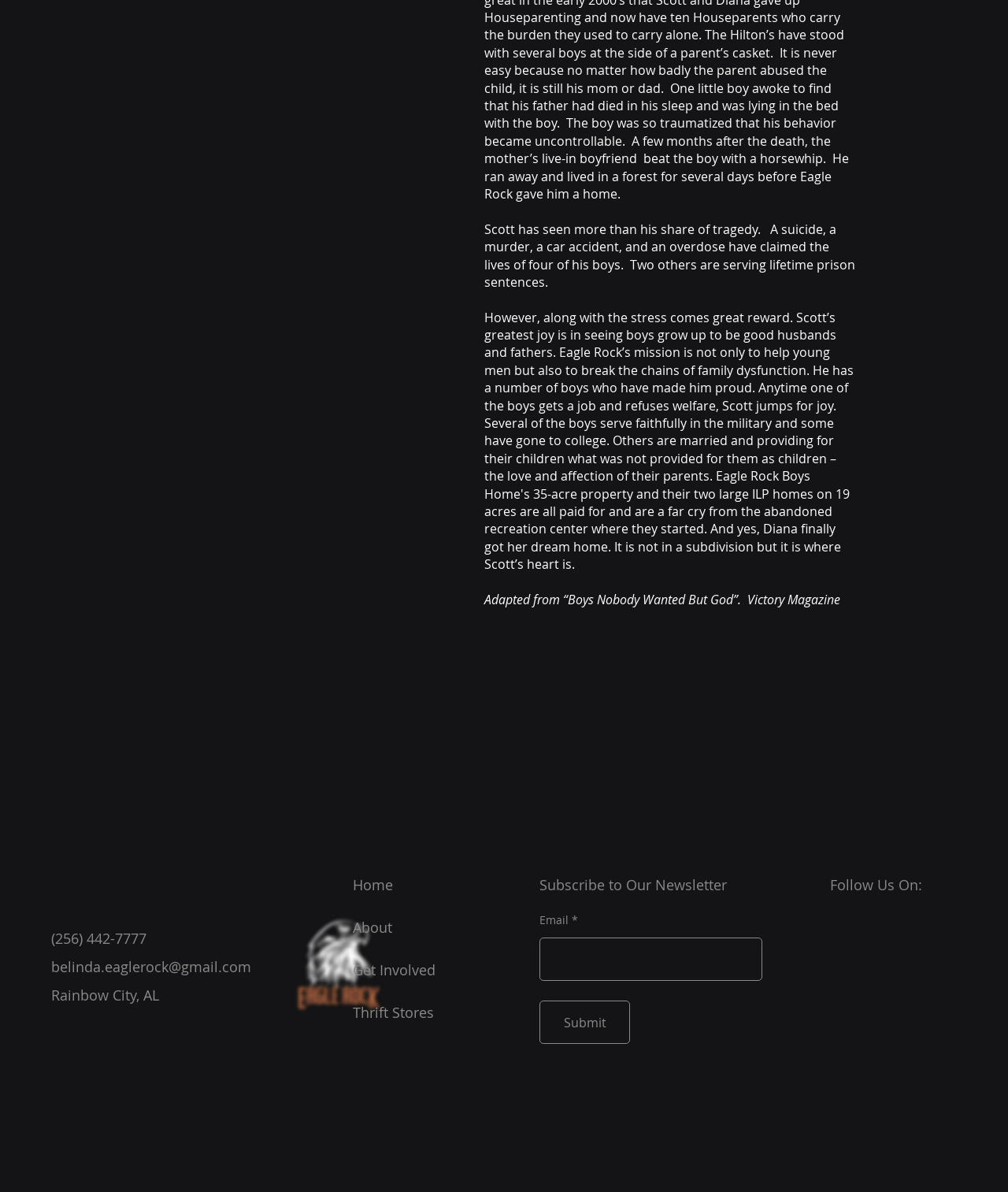Identify the bounding box coordinates of the part that should be clicked to carry out this instruction: "Enter email address".

[0.535, 0.787, 0.756, 0.823]